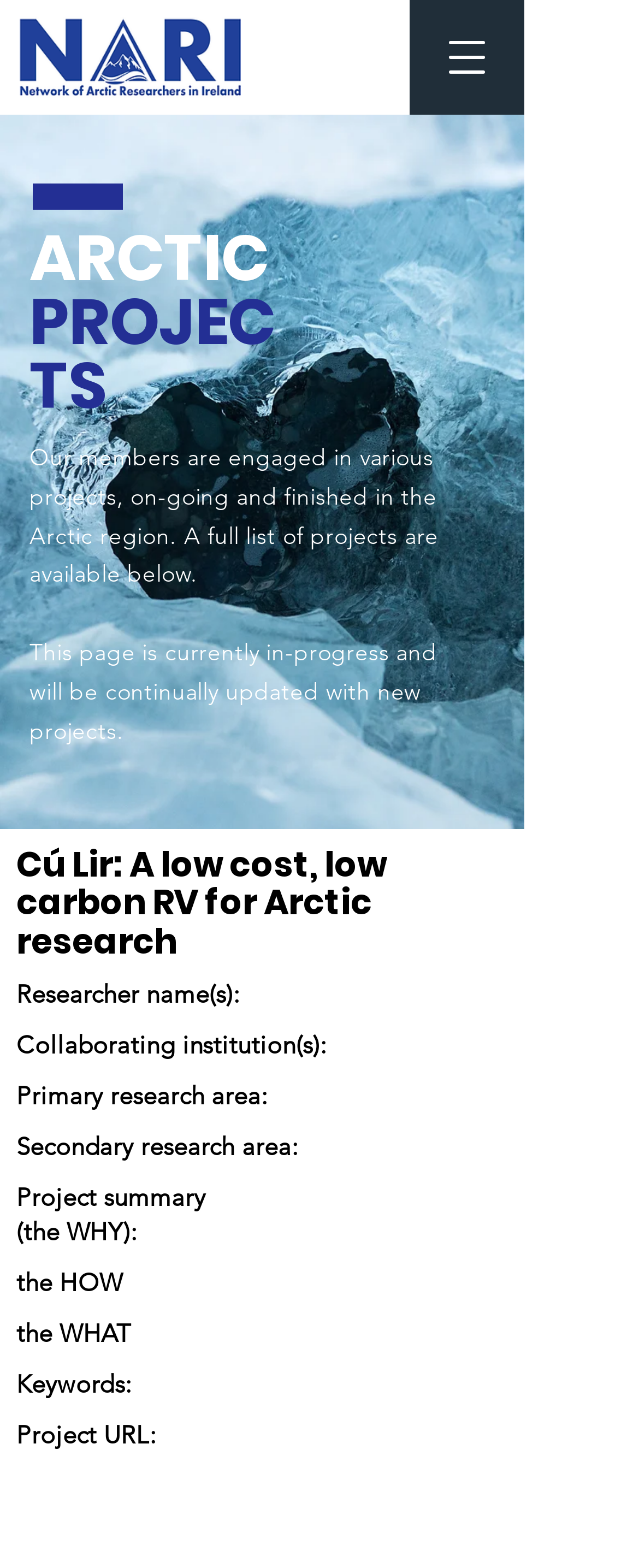What is the purpose of the project?
Refer to the image and give a detailed answer to the query.

The purpose of the project can be inferred from the text 'Cú Lir: A low cost, low carbon RV for Arctic research', which suggests that the project is related to Arctic research.